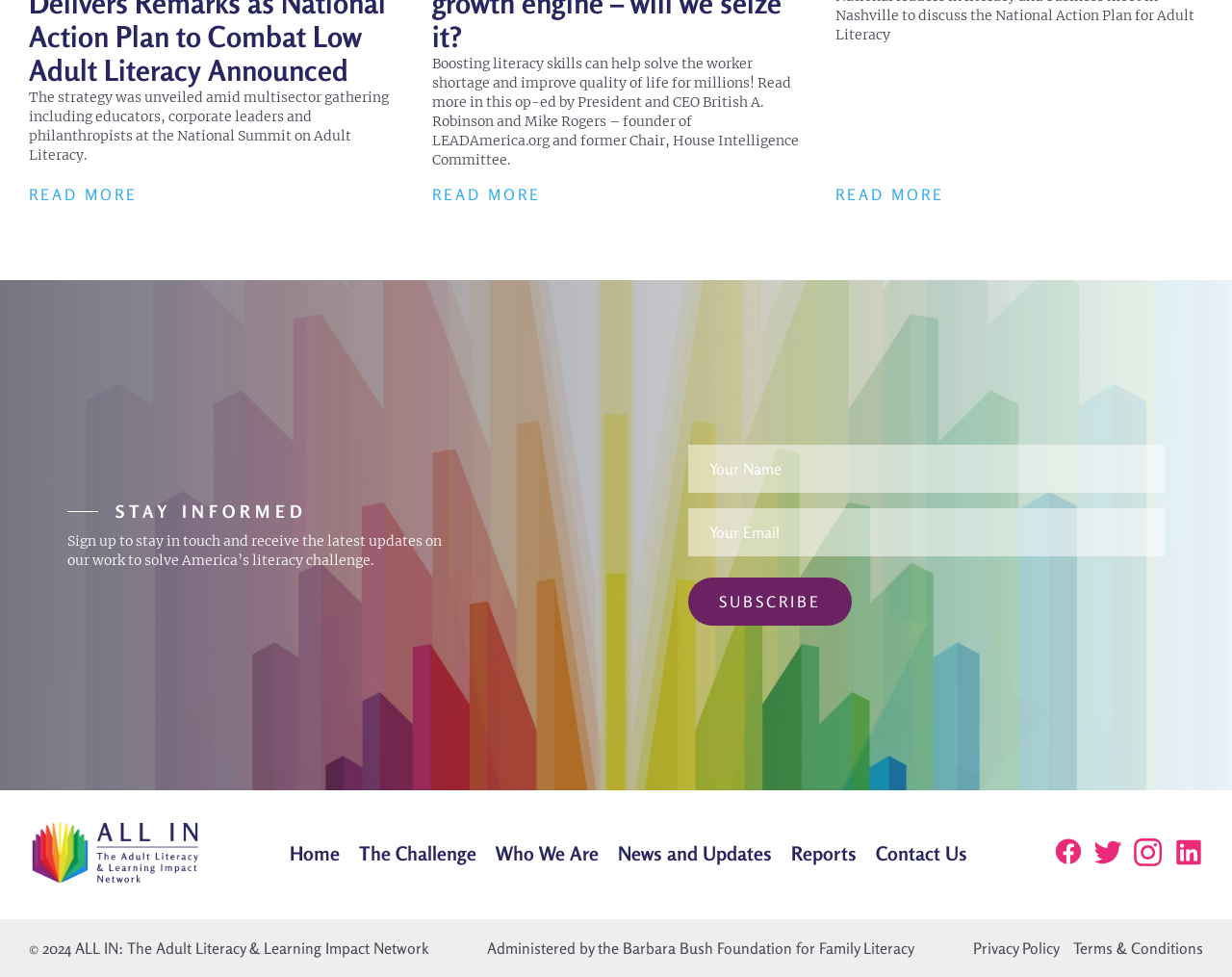Give a short answer using one word or phrase for the question:
What is the name of the organization administering the Adult Literacy & Learning Impact Network?

Barbara Bush Foundation